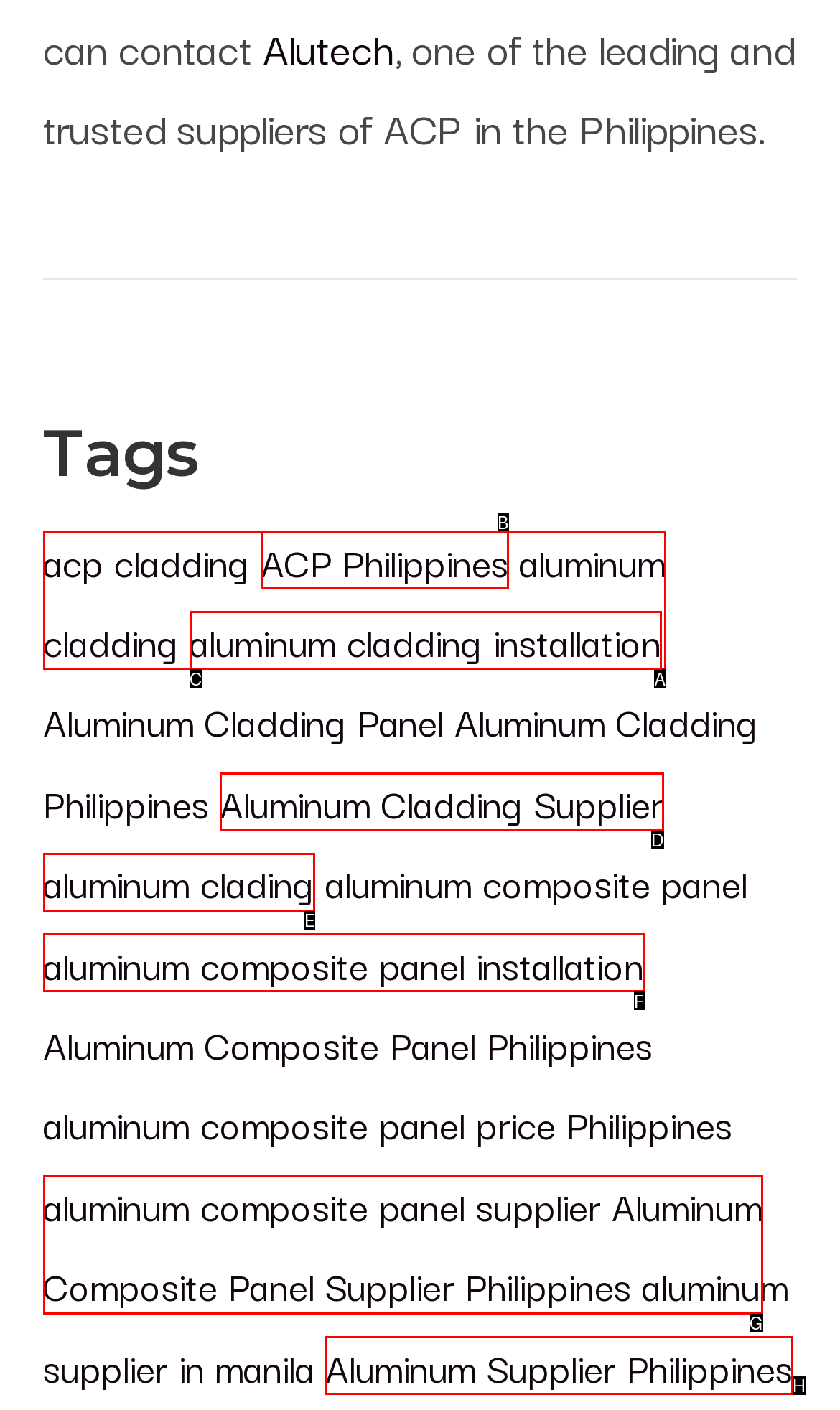Pick the option that best fits the description: Aluminum Composite Panel Supplier Philippines. Reply with the letter of the matching option directly.

G